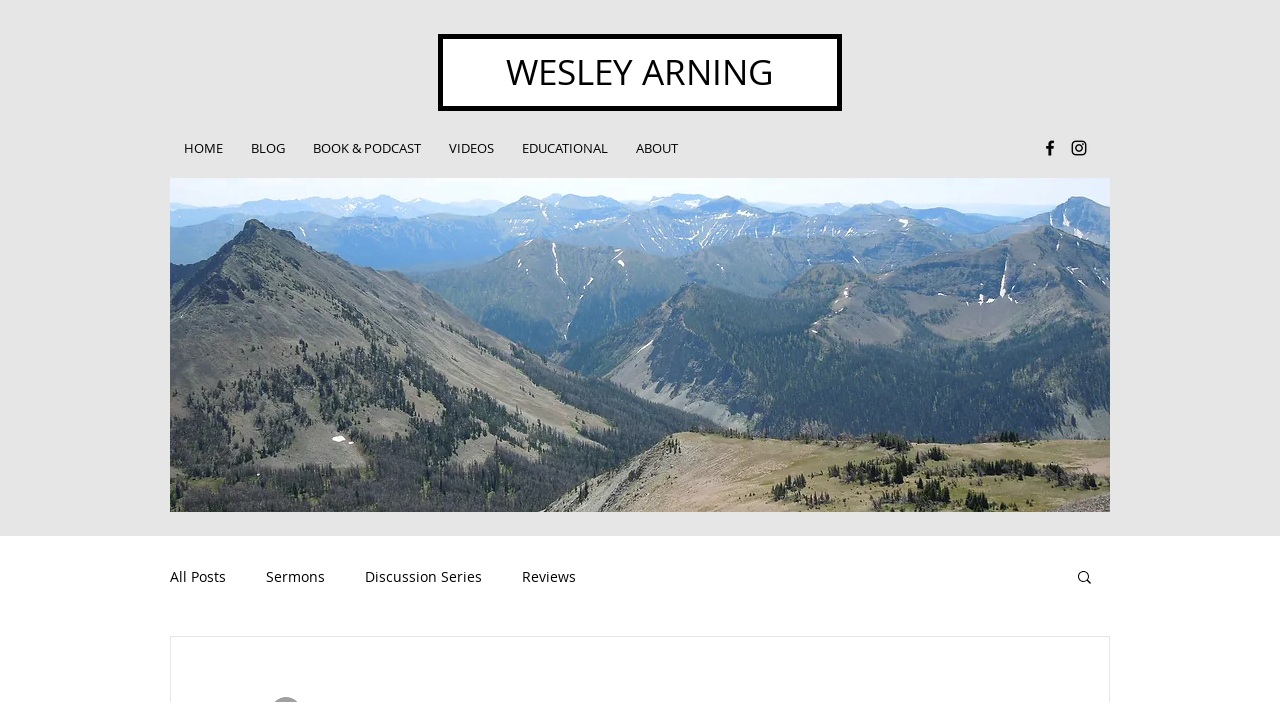What is the name of the person mentioned in the heading?
Using the image, give a concise answer in the form of a single word or short phrase.

WESLEY ARNING